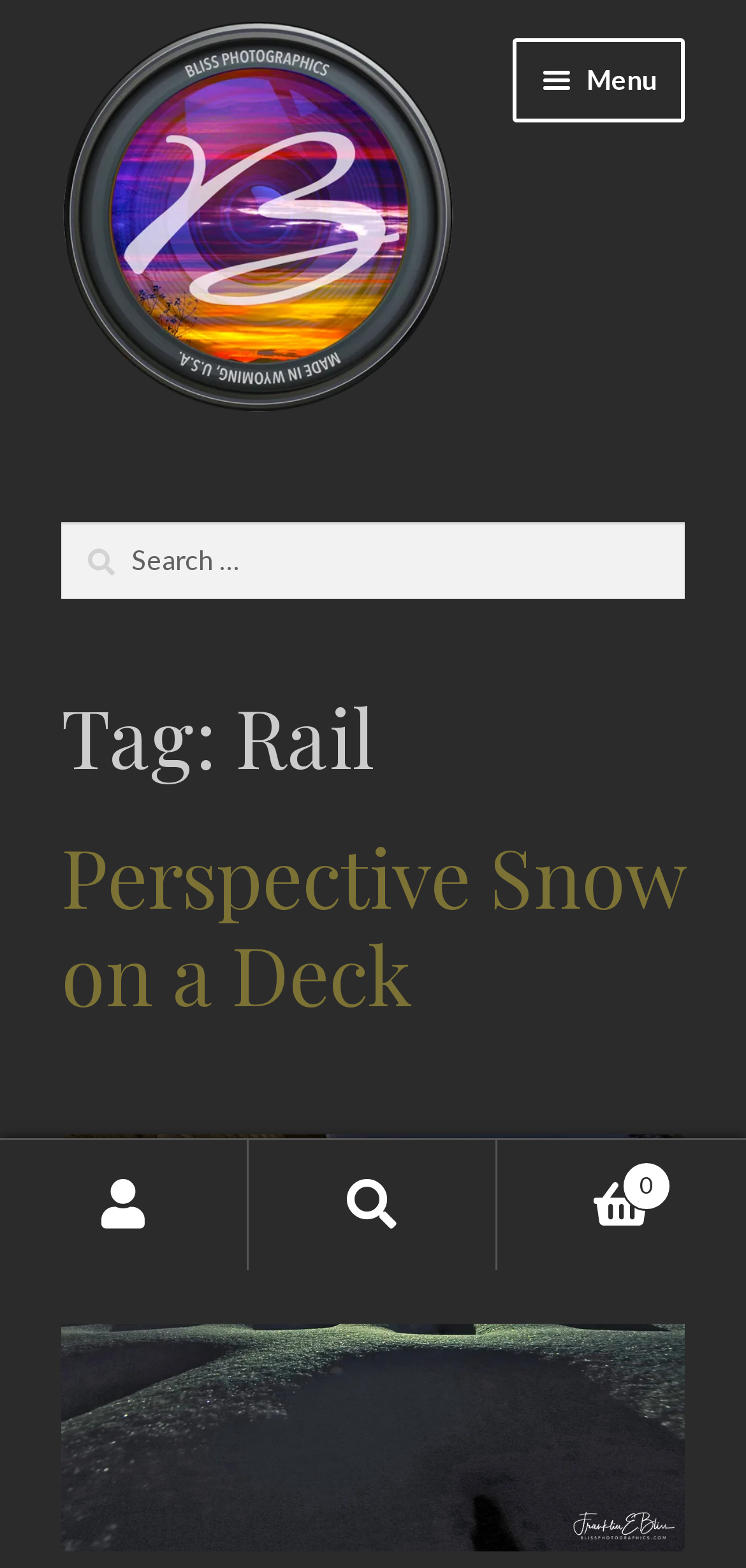Use one word or a short phrase to answer the question provided: 
What is the name of the photography studio?

Bliss Photographics